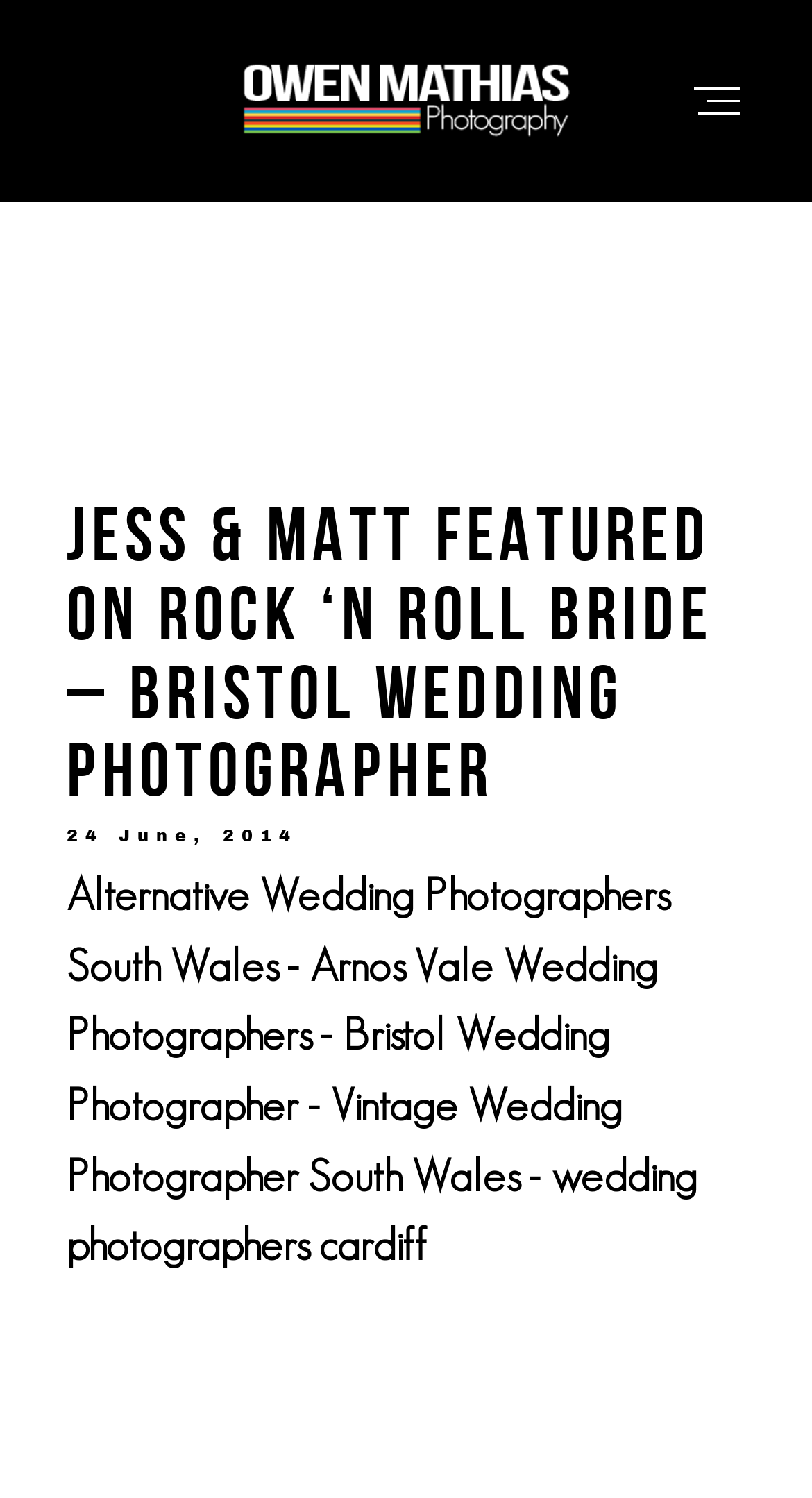What is the name of the wedding photographer?
Based on the image, respond with a single word or phrase.

Owen Mathias